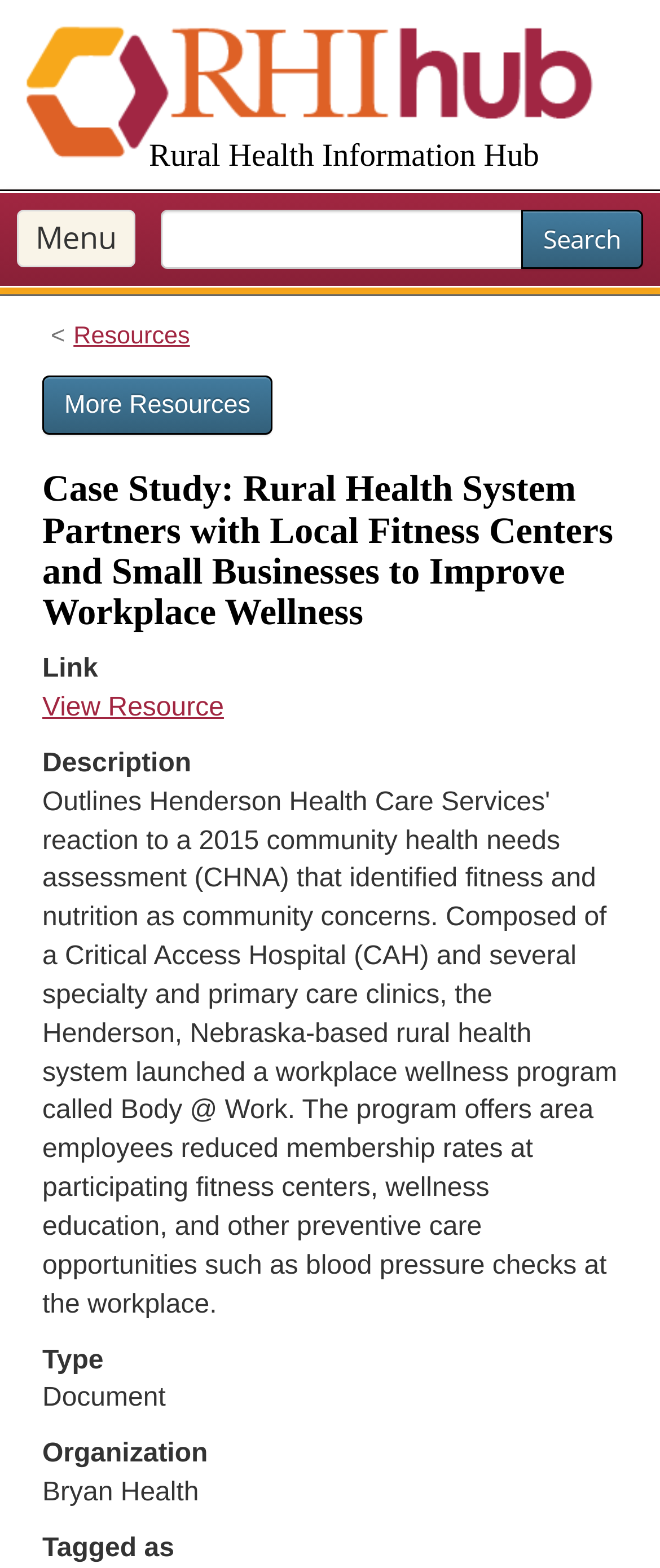Please find the bounding box for the UI element described by: "More Resources".

[0.064, 0.239, 0.413, 0.278]